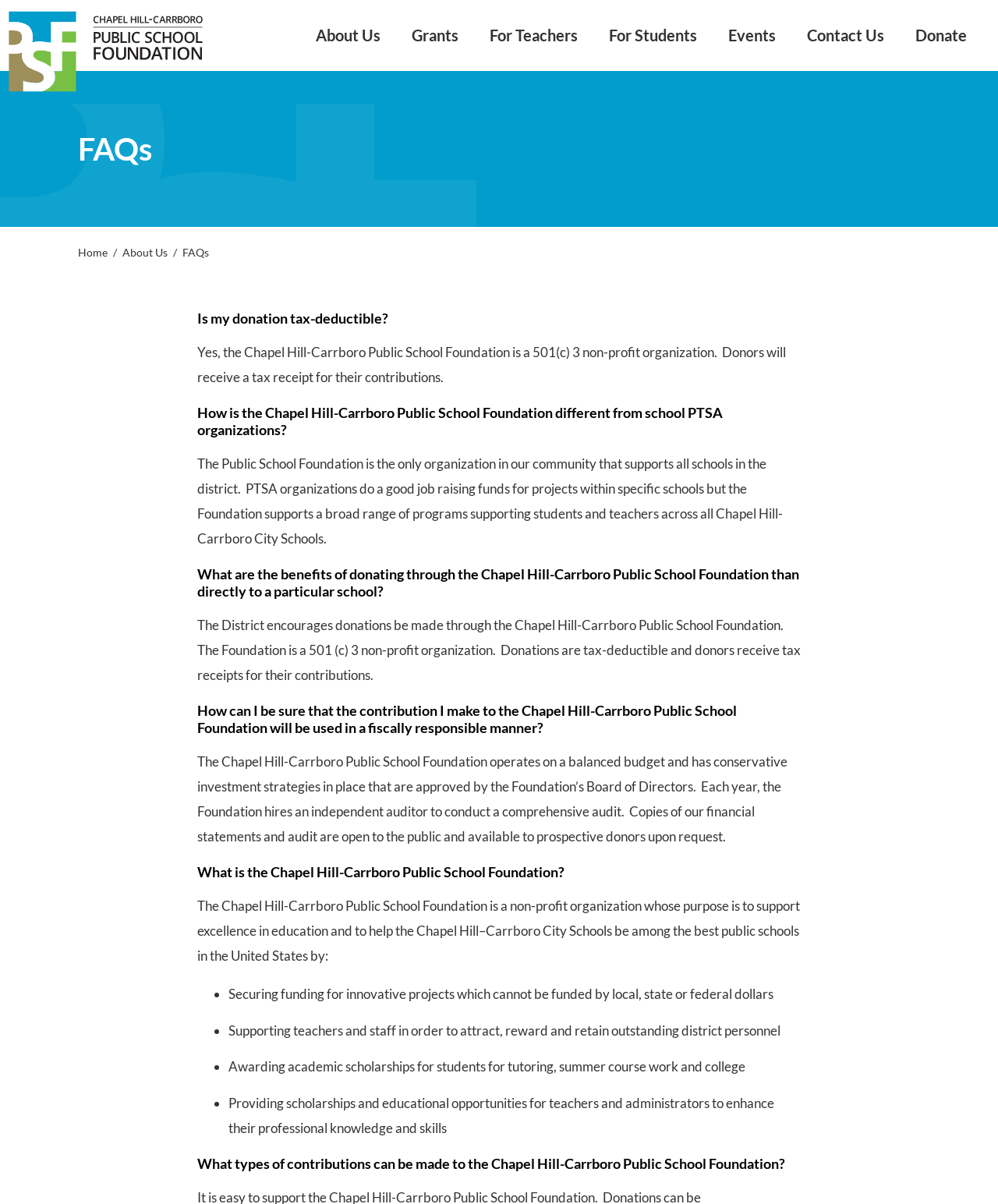Locate the bounding box coordinates of the element that needs to be clicked to carry out the instruction: "Learn about the benefits of donating through the Chapel Hill-Carrboro Public School Foundation". The coordinates should be given as four float numbers ranging from 0 to 1, i.e., [left, top, right, bottom].

[0.197, 0.47, 0.803, 0.498]